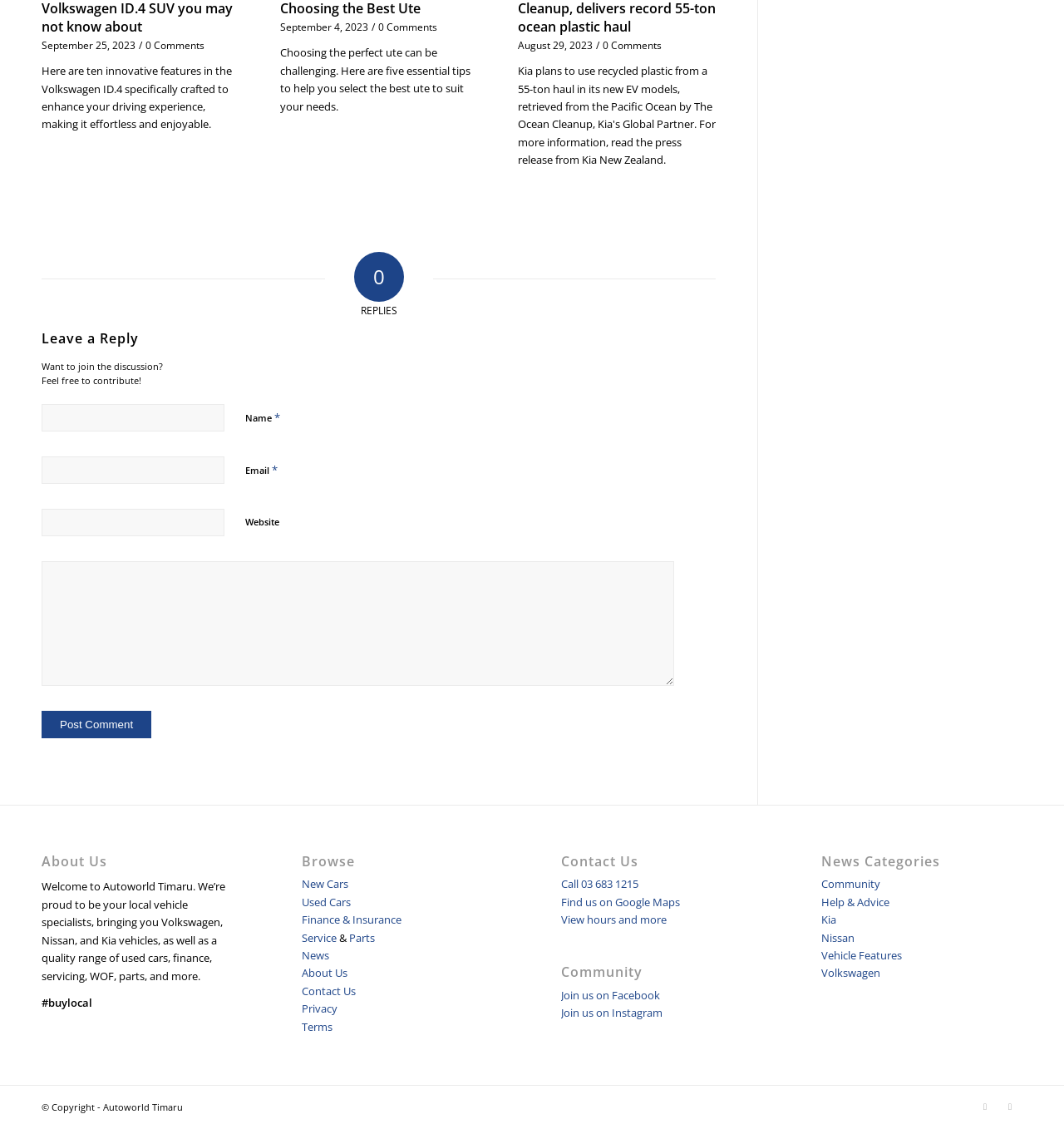What is the purpose of the textbox with the label 'Name'?
Using the visual information, respond with a single word or phrase.

To input name